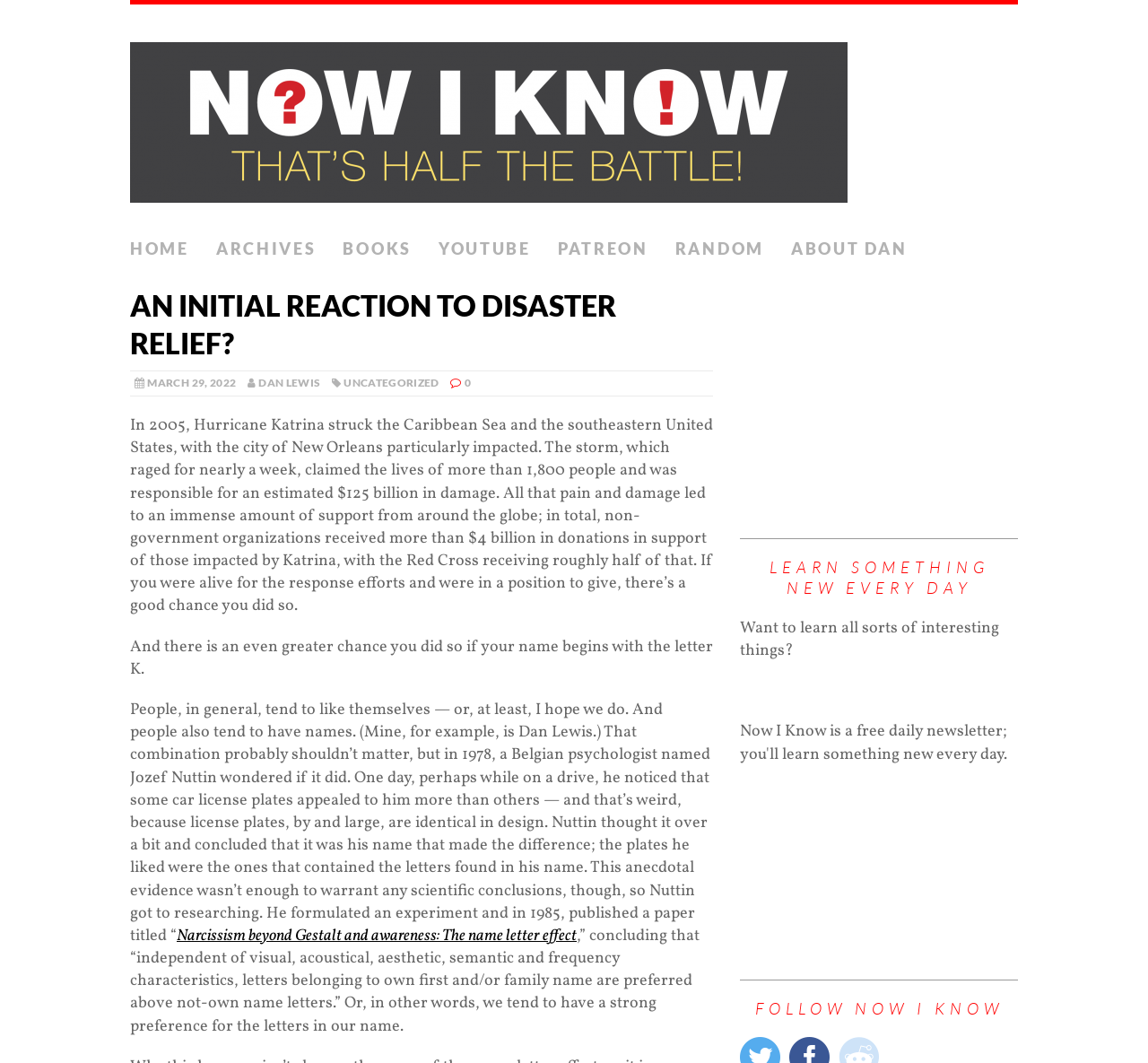What is the phenomenon discussed in the article related to people's names?
Deliver a detailed and extensive answer to the question.

The article discusses a phenomenon where people tend to have a strong preference for the letters in their own name, which is referred to as the 'name letter effect'.